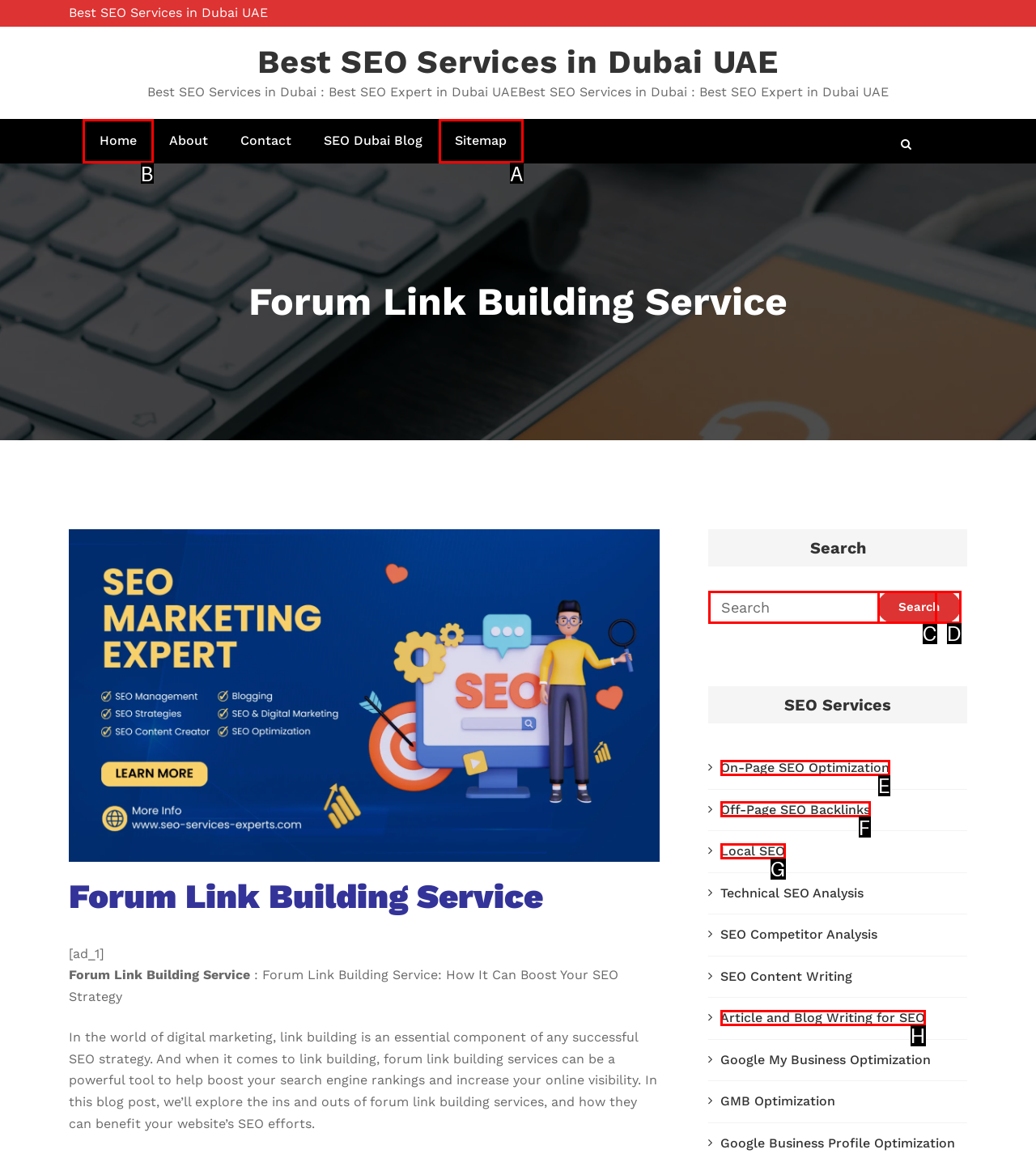To complete the task: Click on the 'Home' link, select the appropriate UI element to click. Respond with the letter of the correct option from the given choices.

B